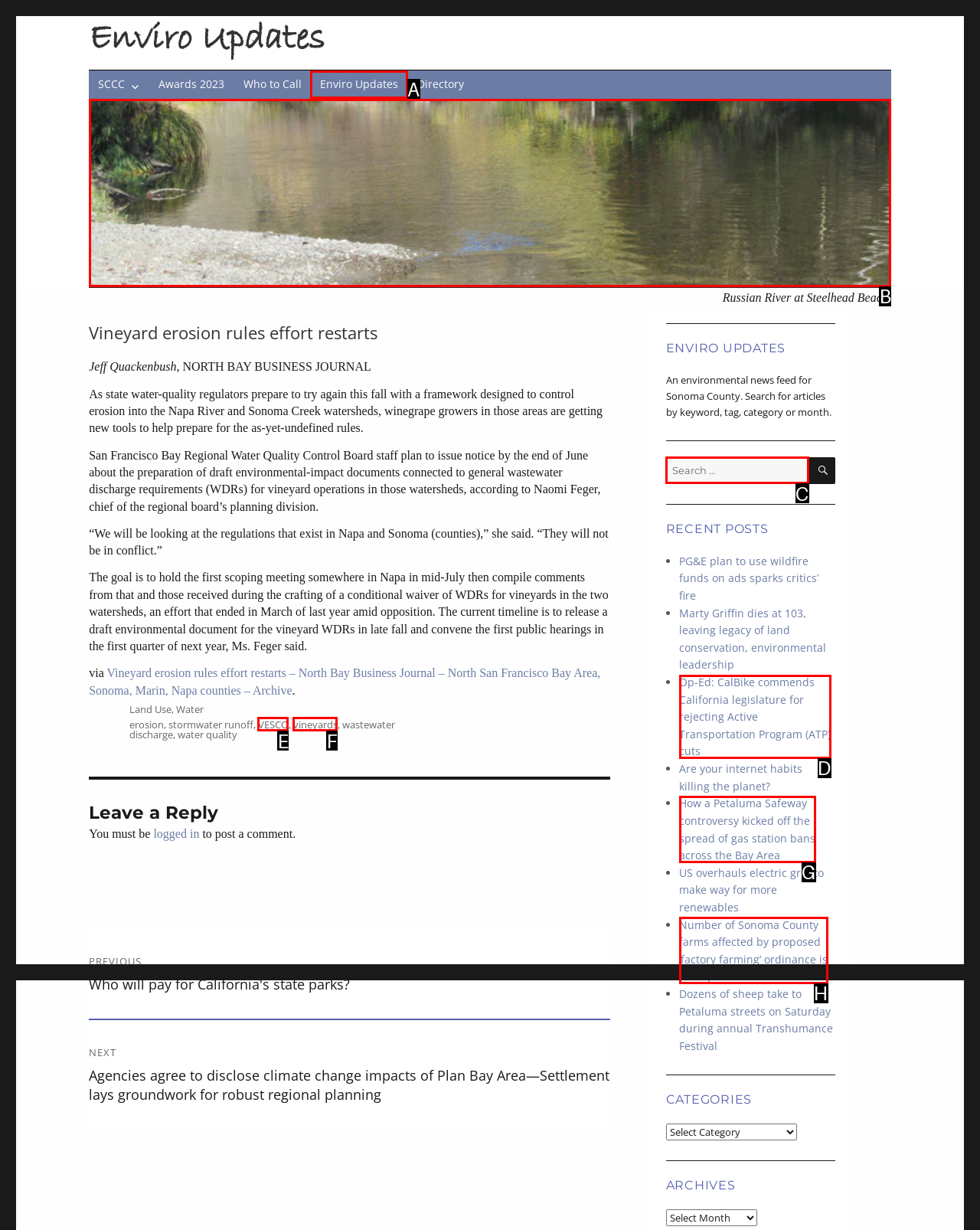From the description: VESCO, select the HTML element that fits best. Reply with the letter of the appropriate option.

E